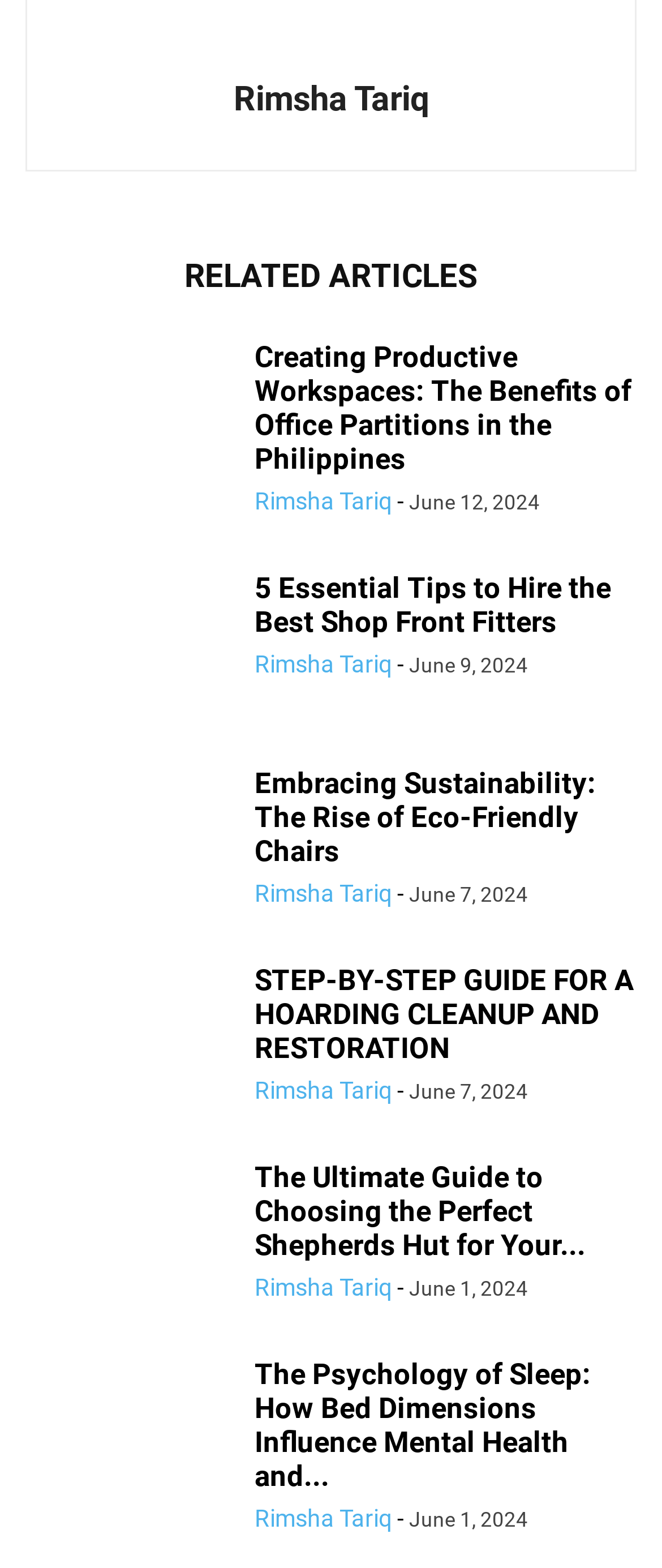Find the bounding box coordinates of the element I should click to carry out the following instruction: "View Environment Committee".

None